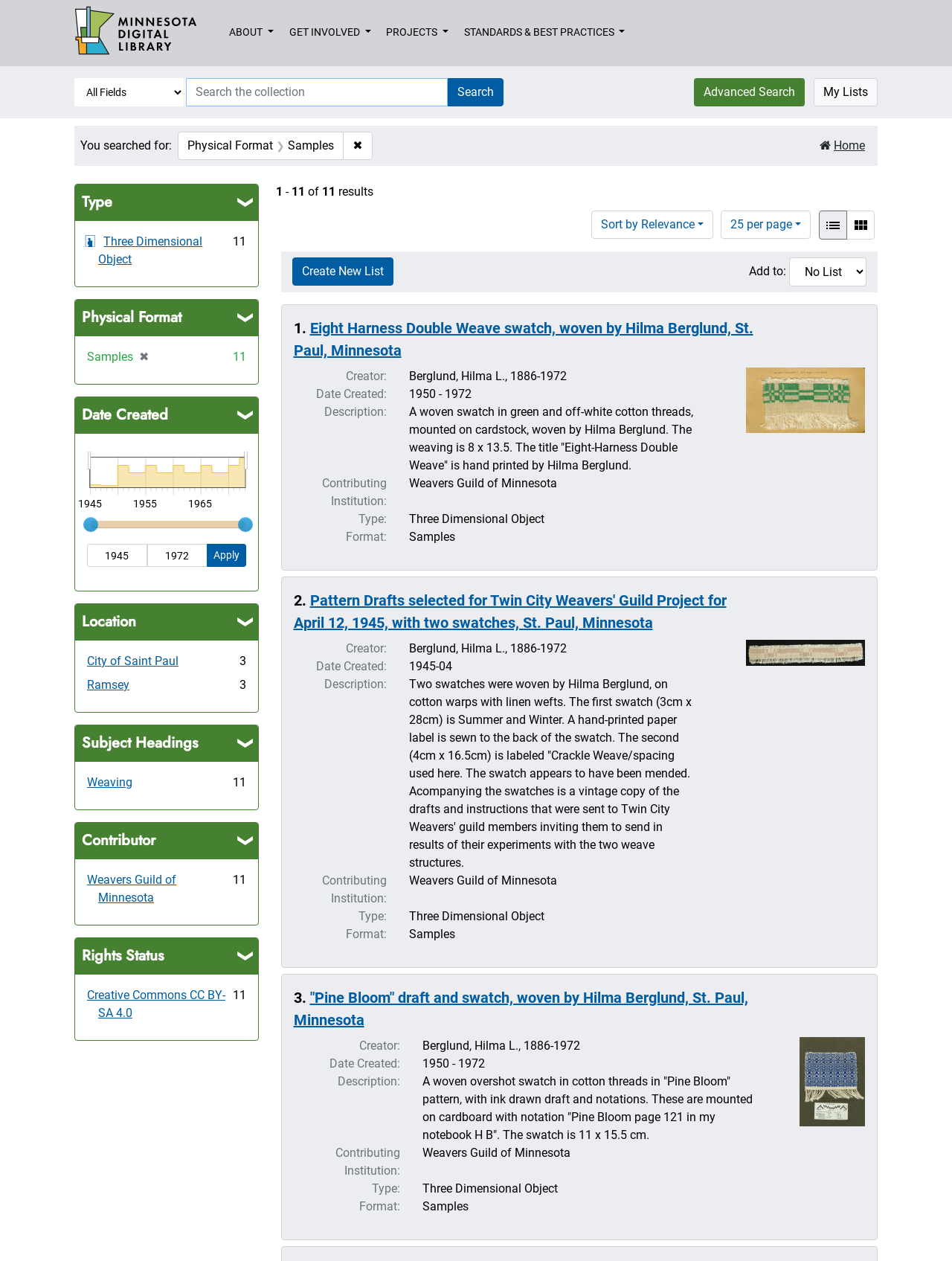Pinpoint the bounding box coordinates of the area that should be clicked to complete the following instruction: "Click the 'Home' link". The coordinates must be given as four float numbers between 0 and 1, i.e., [left, top, right, bottom].

None